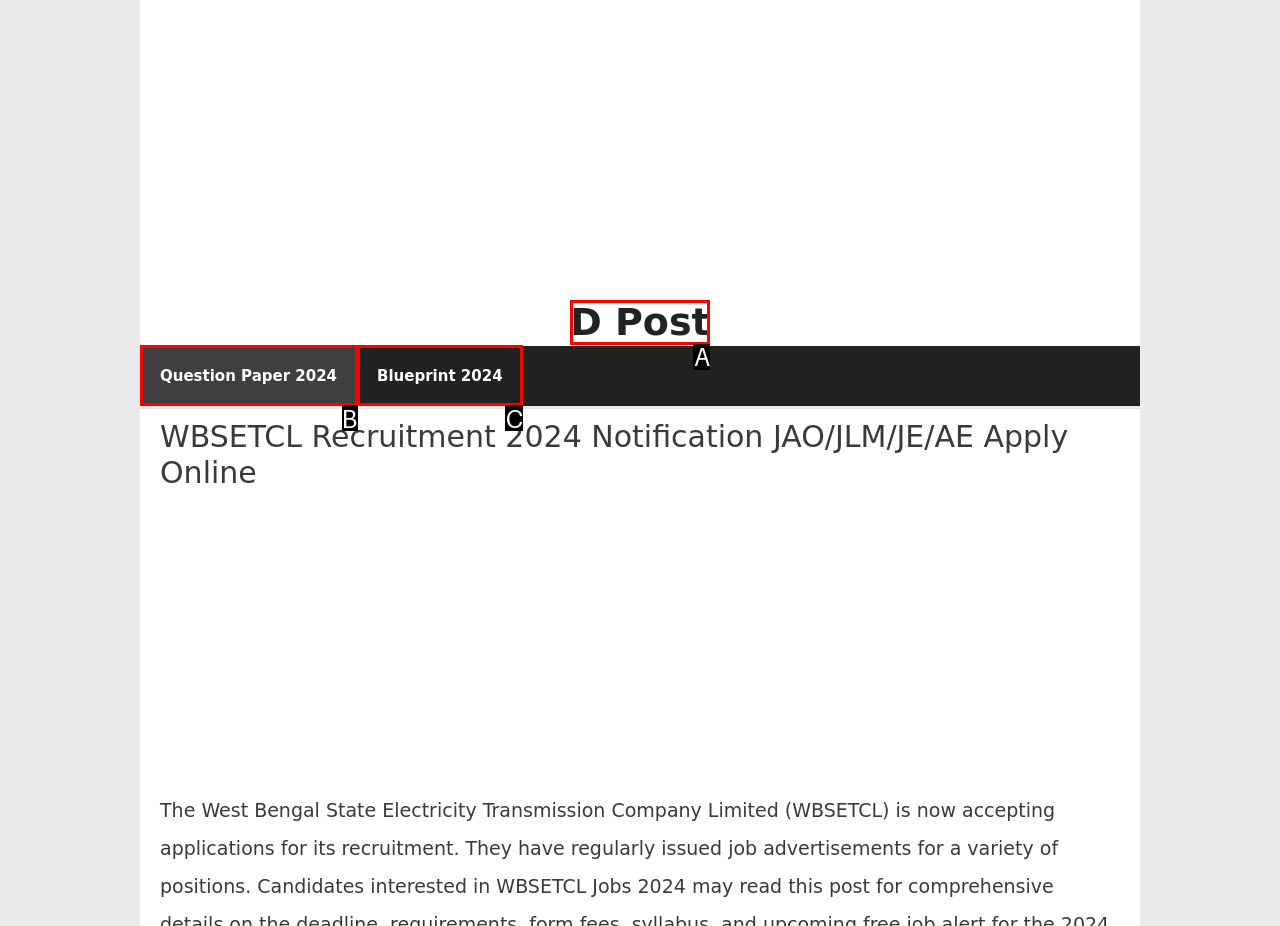Identify the HTML element that best matches the description: D Post. Provide your answer by selecting the corresponding letter from the given options.

A